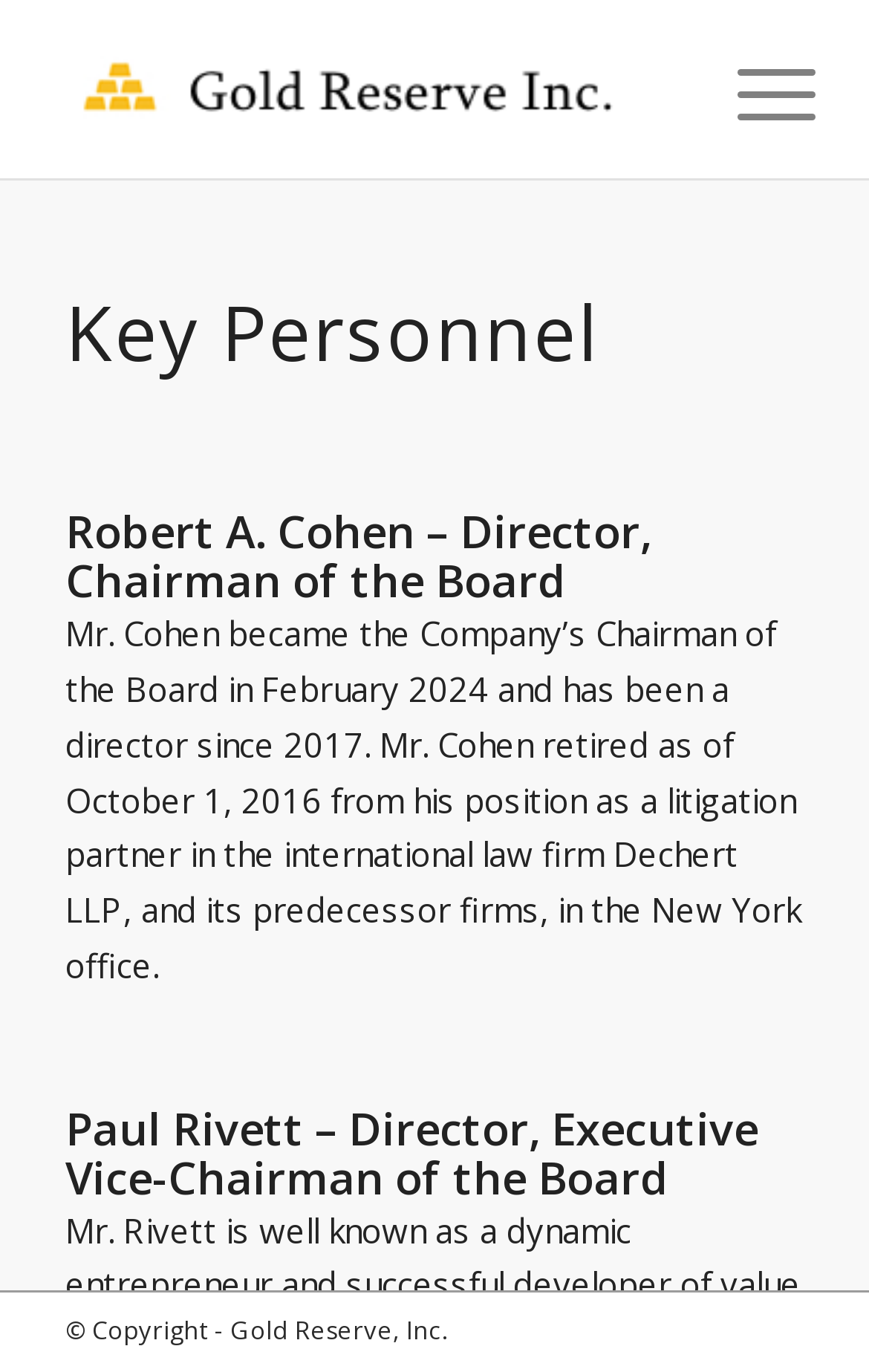Provide a thorough description of this webpage.

The webpage is about the key personnel of Gold Reserve, Inc. At the top left corner, there is a logo of Gold Reserve, Inc. with a link to the company's homepage. To the right of the logo, there is a vertical menu with a single item labeled "Menu". 

Below the logo and menu, there is a heading that reads "Key Personnel". Under this heading, there are two sections, each describing a key personnel member. The first section is about Robert A. Cohen, who is the Director and Chairman of the Board. His description is a paragraph of text that provides information about his background and experience. 

Below Robert A. Cohen's section, there is another section about Paul Rivett, who is the Director and Executive Vice-Chairman of the Board. At the very bottom of the page, there is a copyright notice that reads "© Copyright - Gold Reserve, Inc.".